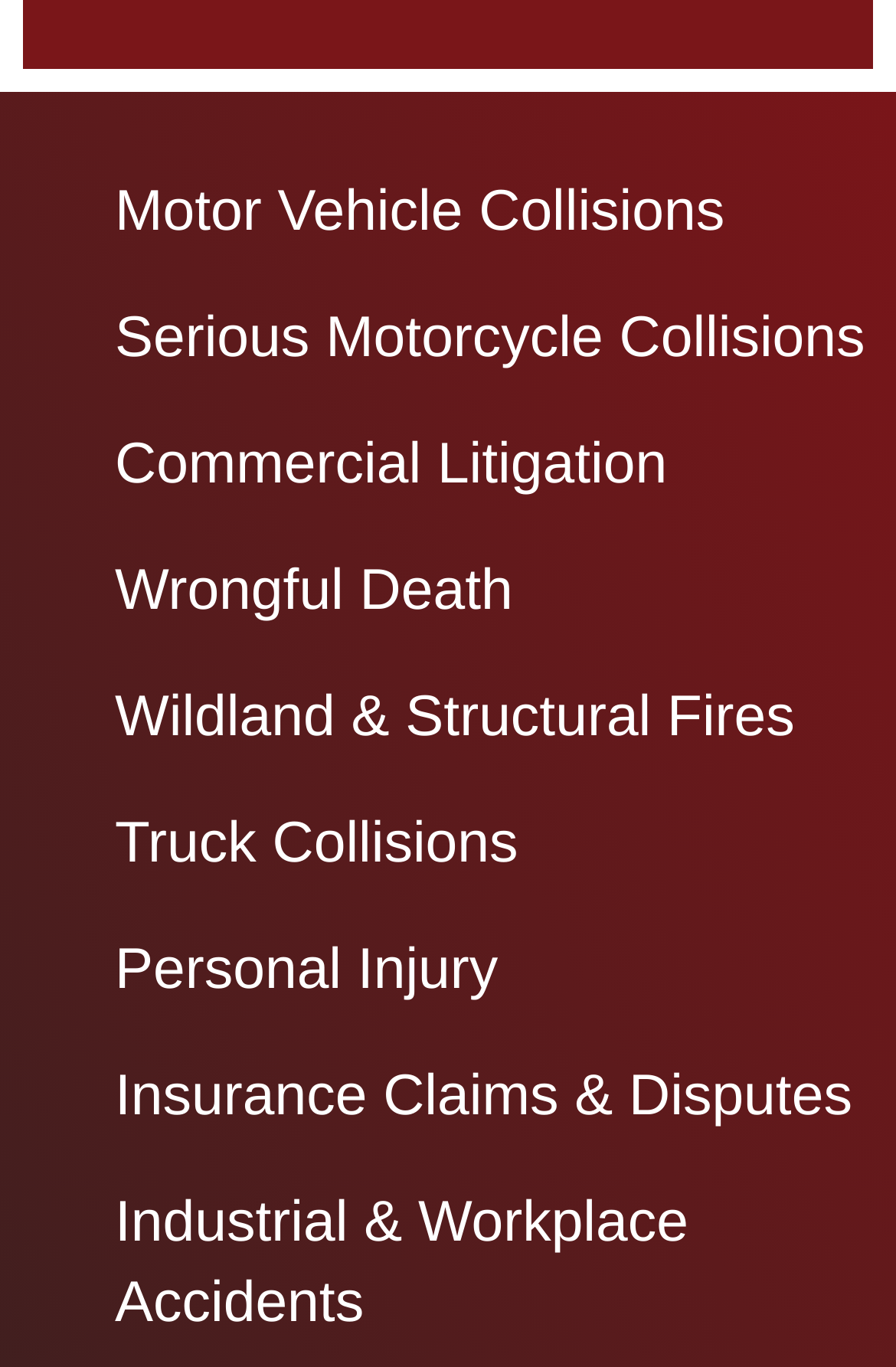Specify the bounding box coordinates of the area to click in order to execute this command: 'Check Insurance Claims & Disputes'. The coordinates should consist of four float numbers ranging from 0 to 1, and should be formatted as [left, top, right, bottom].

[0.128, 0.778, 0.951, 0.825]